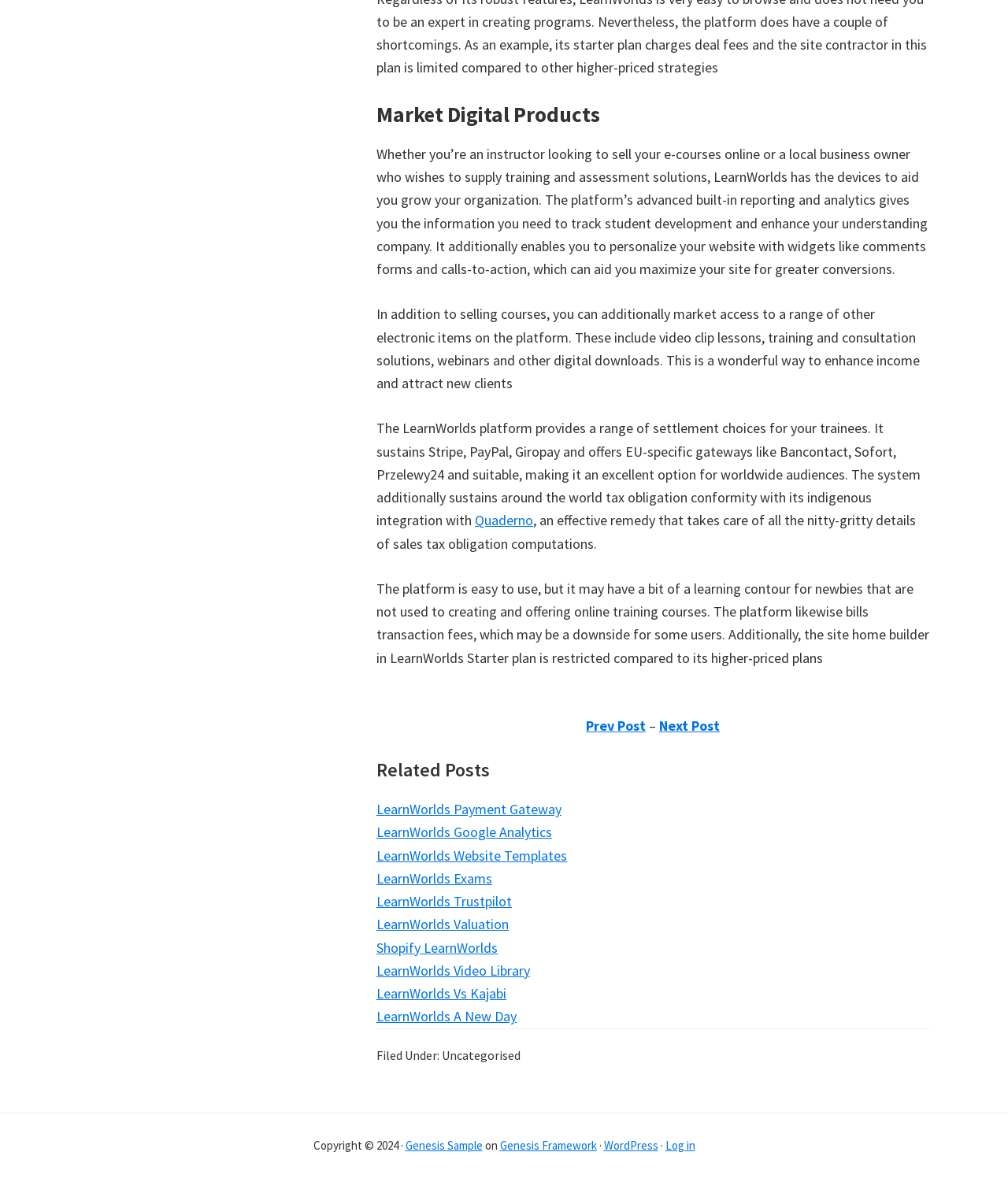What is the platform for selling e-courses online?
Can you give a detailed and elaborate answer to the question?

The webpage describes LearnWorlds as a platform that provides devices to aid instructors and local business owners in growing their organization by selling e-courses online.